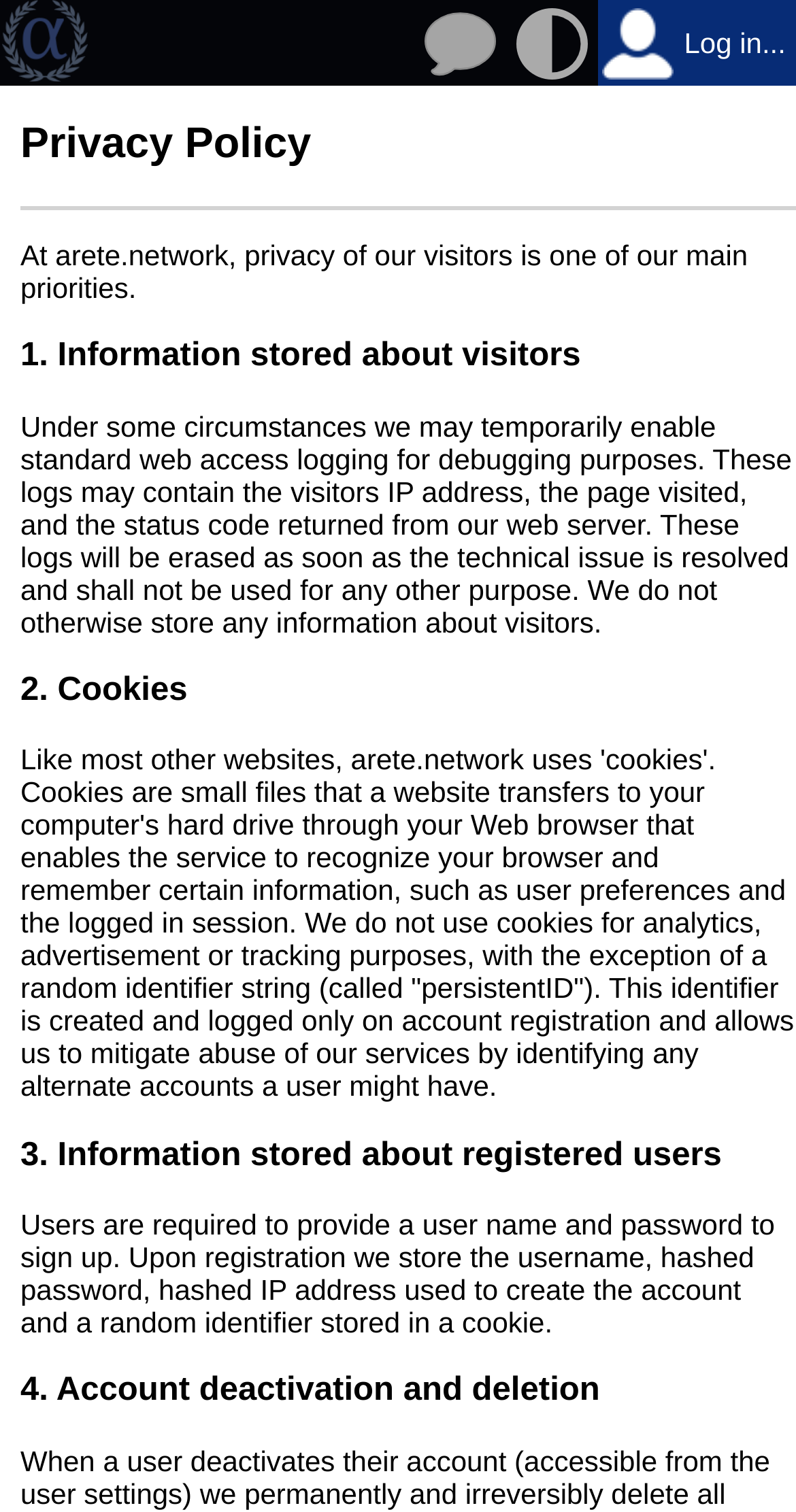Using a single word or phrase, answer the following question: 
What is stored about registered users?

Username, hashed password, etc.